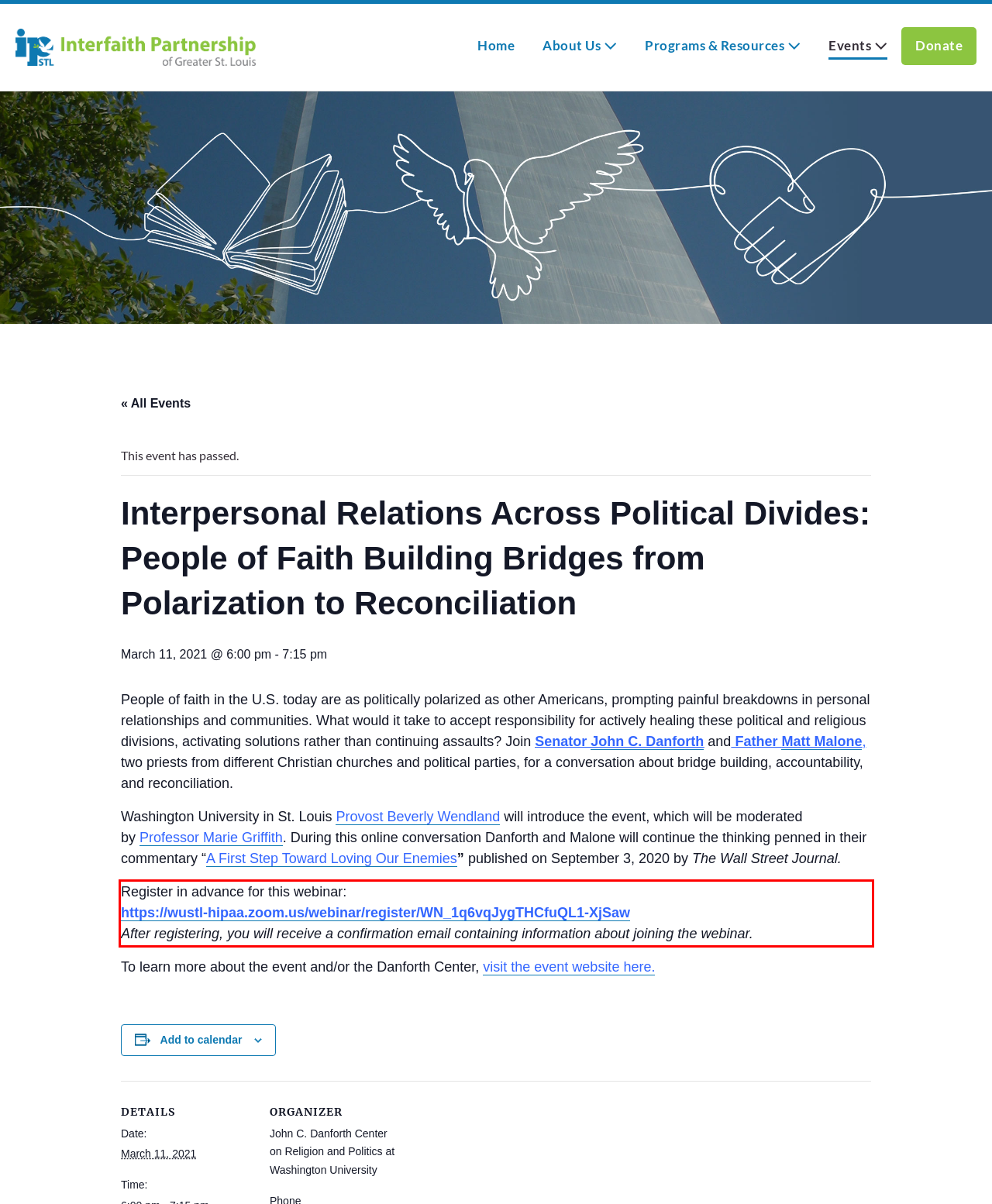Using OCR, extract the text content found within the red bounding box in the given webpage screenshot.

Register in advance for this webinar: https://wustl-hipaa.zoom.us/webinar/register/WN_1q6vqJygTHCfuQL1-XjSaw After registering, you will receive a confirmation email containing information about joining the webinar.